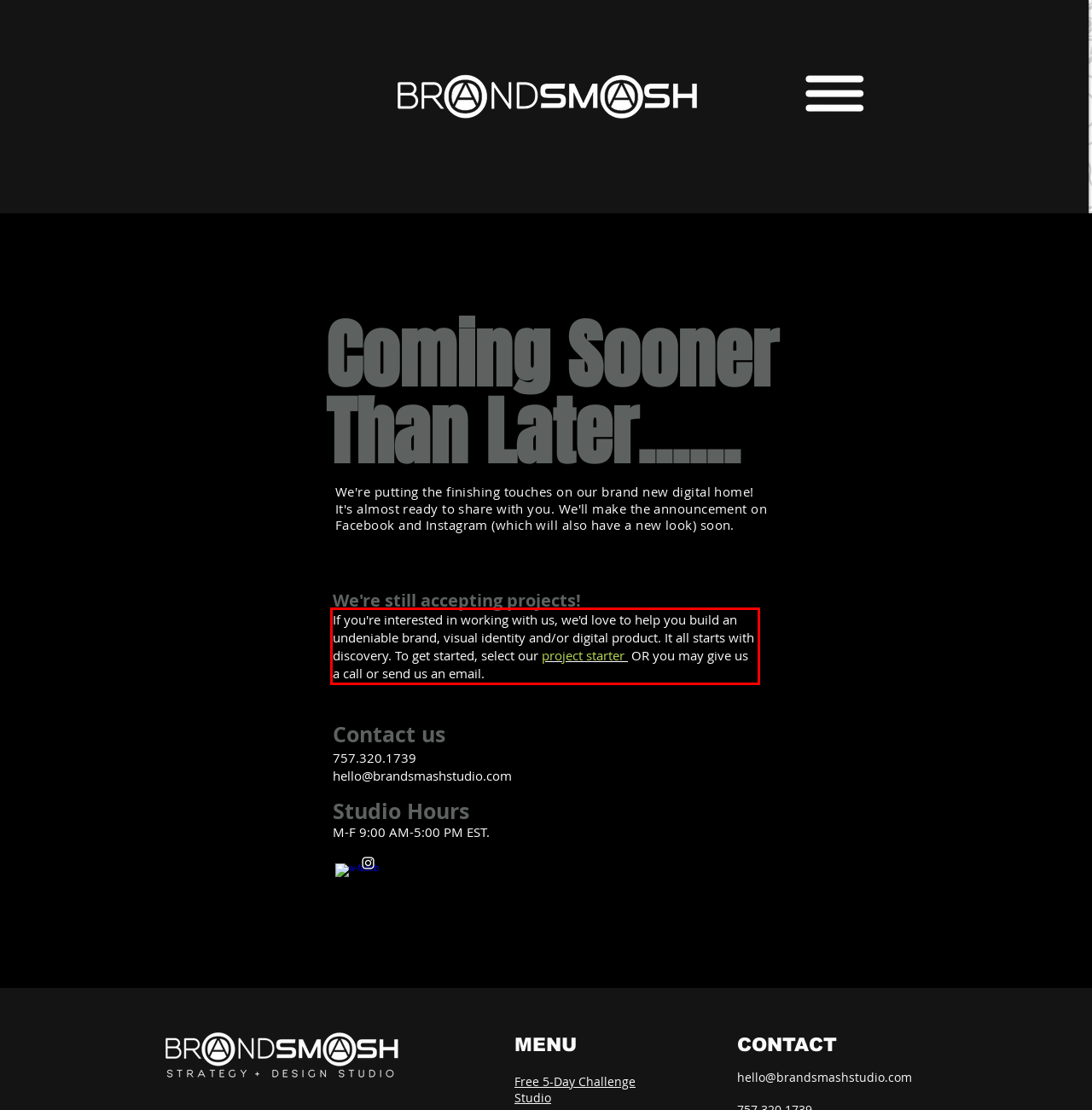You have a screenshot of a webpage with a UI element highlighted by a red bounding box. Use OCR to obtain the text within this highlighted area.

If you're interested in working with us, we'd love to help you build an undeniable brand, visual identity and/or digital product. It all starts with discovery. To get started, select our project starter OR you may give us a call or send us an email.